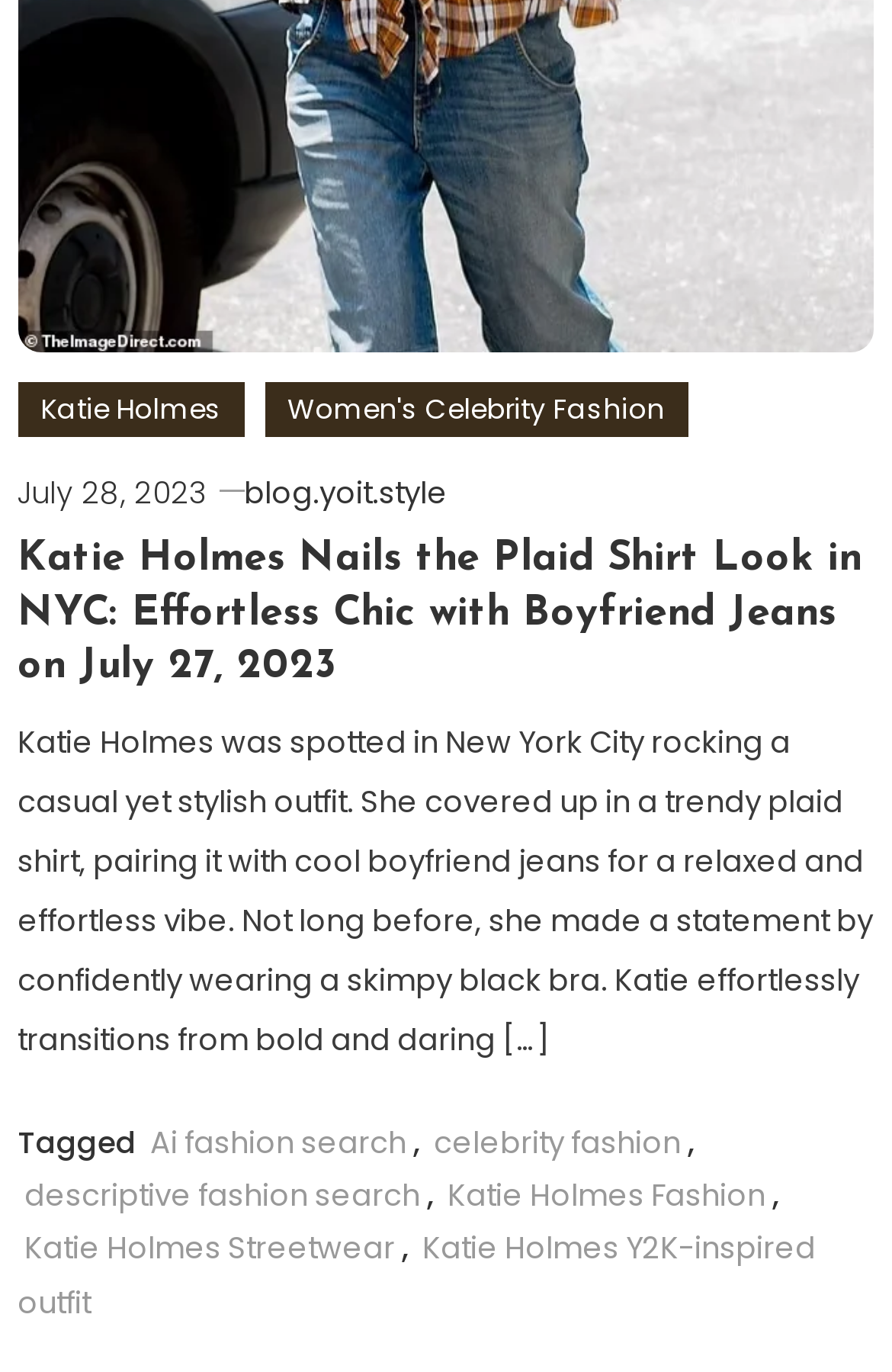What is the date of the article?
Utilize the information in the image to give a detailed answer to the question.

The date of the article can be found in the link element with the text 'July 28, 2023', which is likely the publication date of the article. However, the heading of the article specifies 'July 27, 2023', which is the date of the event described in the article.